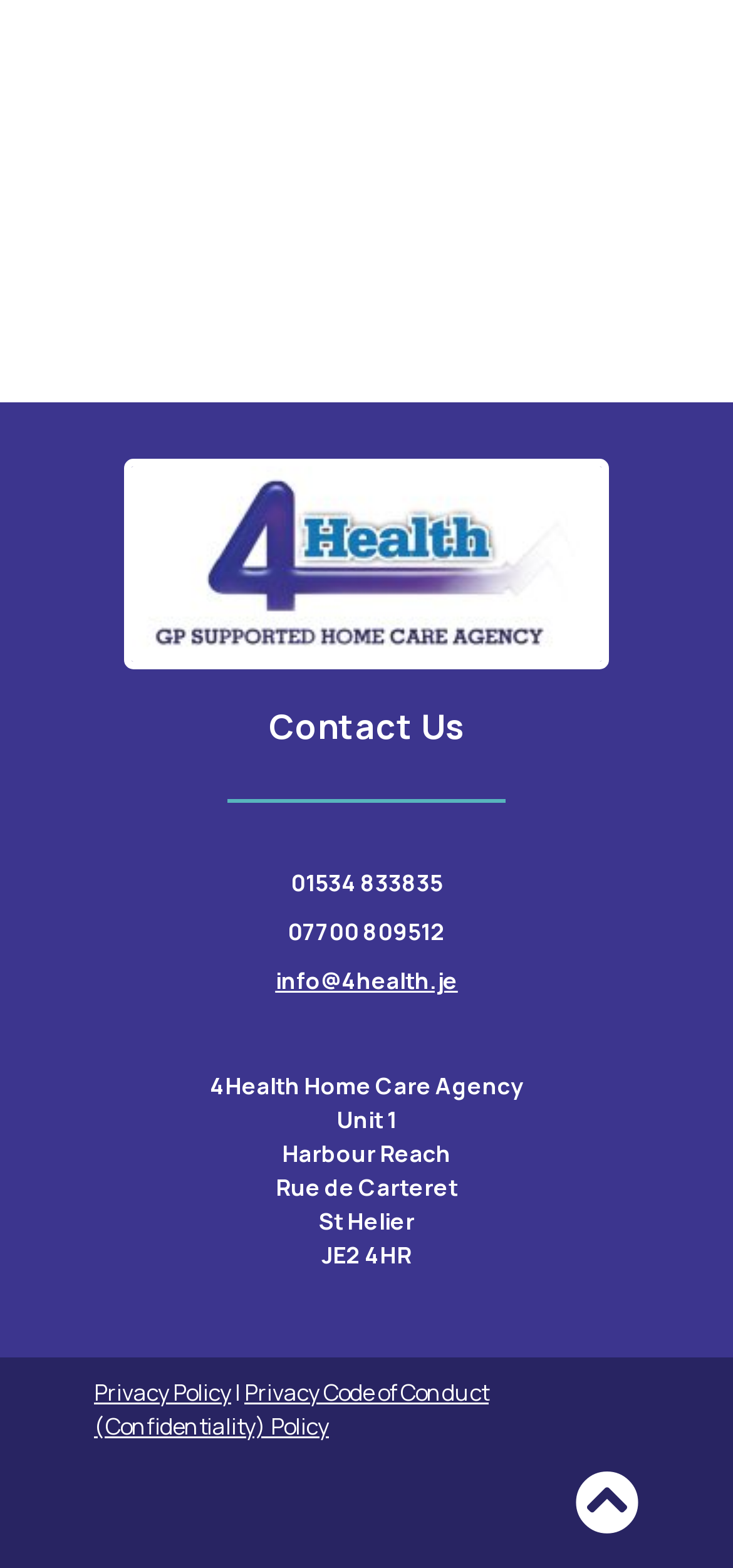Use a single word or phrase to answer the following:
What is the phone number of 4Health Home Care Agency?

01534 833835